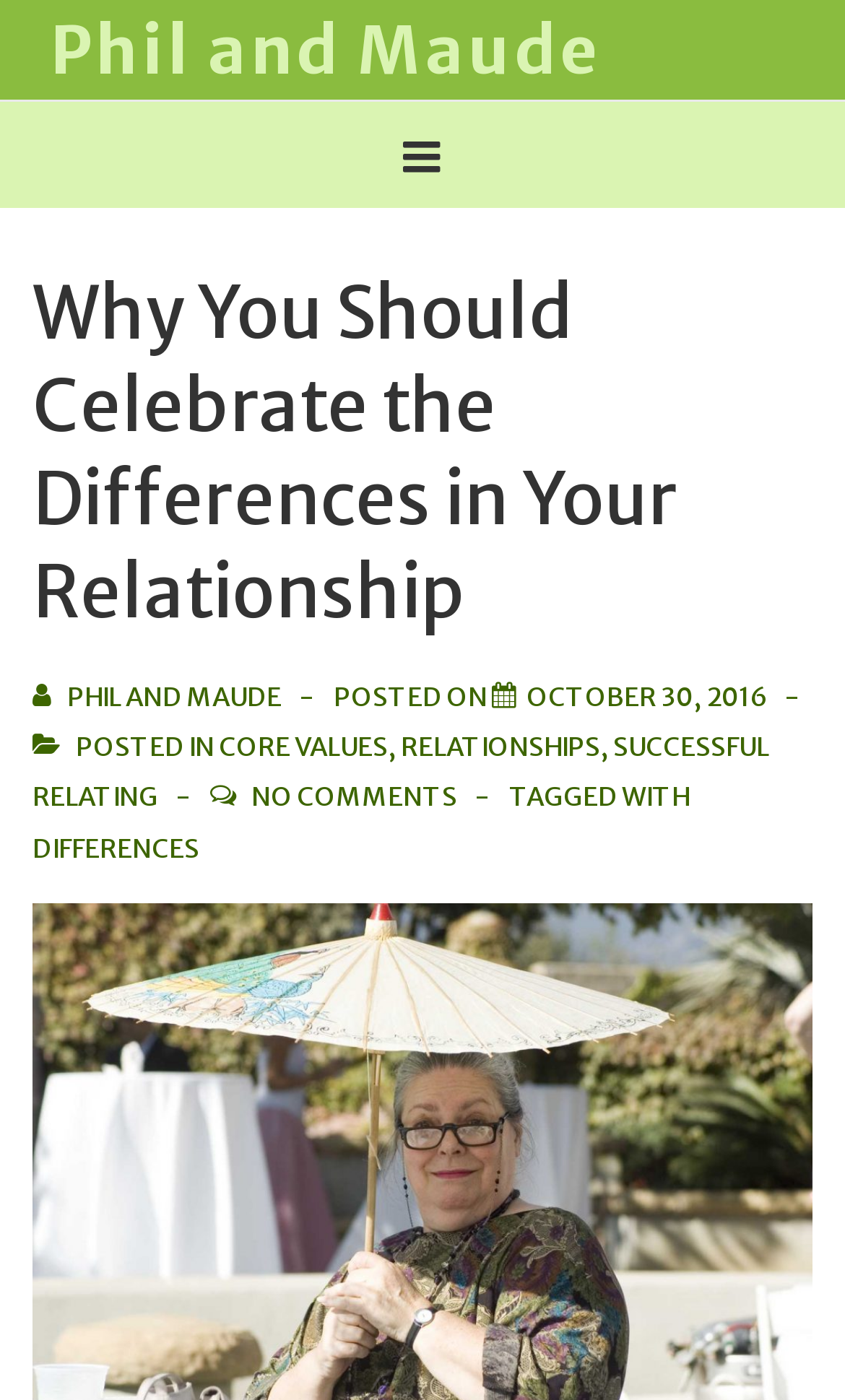Find the bounding box of the element with the following description: "burnaby.rcmp-grc.gc.ca". The coordinates must be four float numbers between 0 and 1, formatted as [left, top, right, bottom].

None